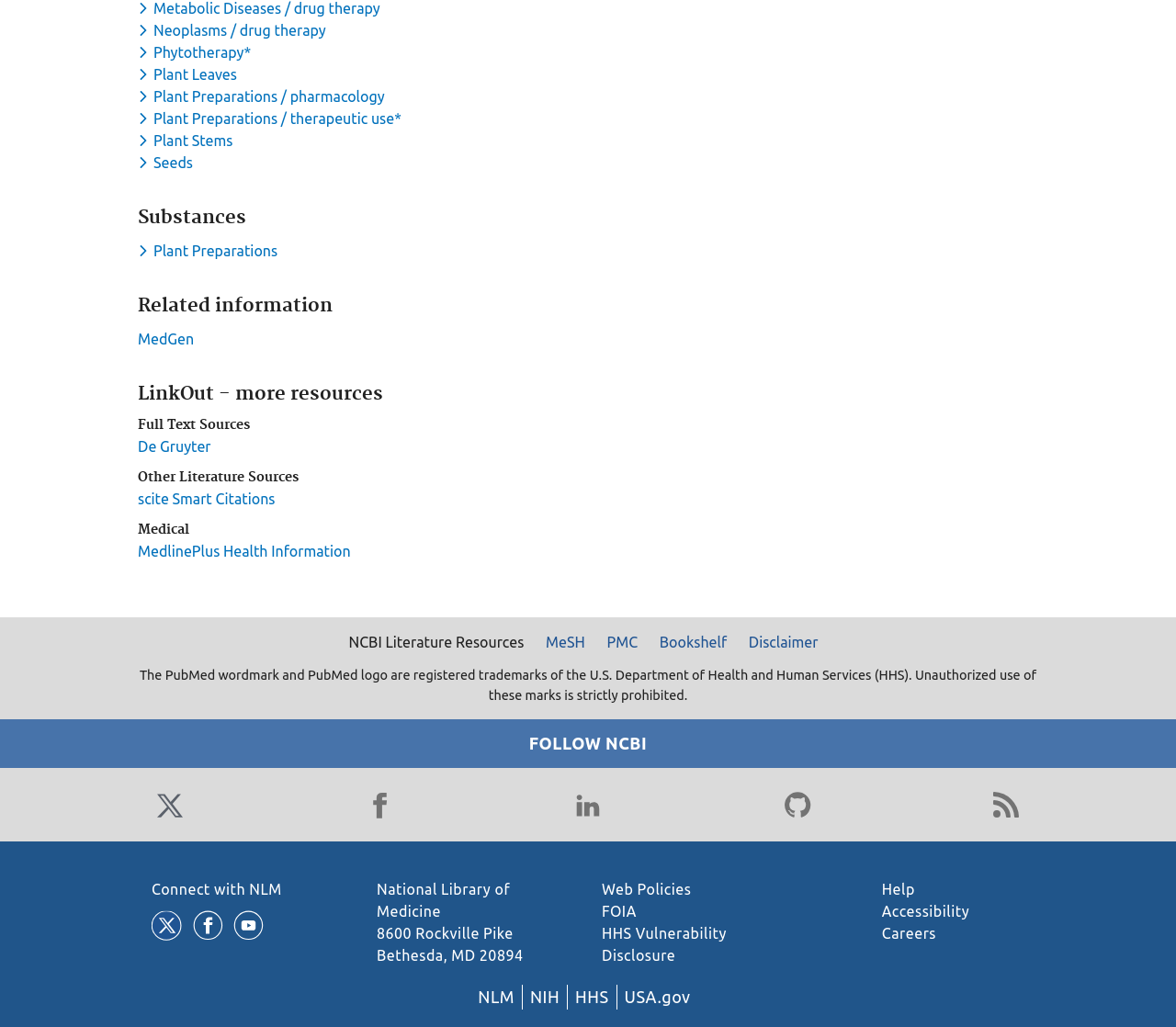Give the bounding box coordinates for the element described as: "Brand Identity".

None